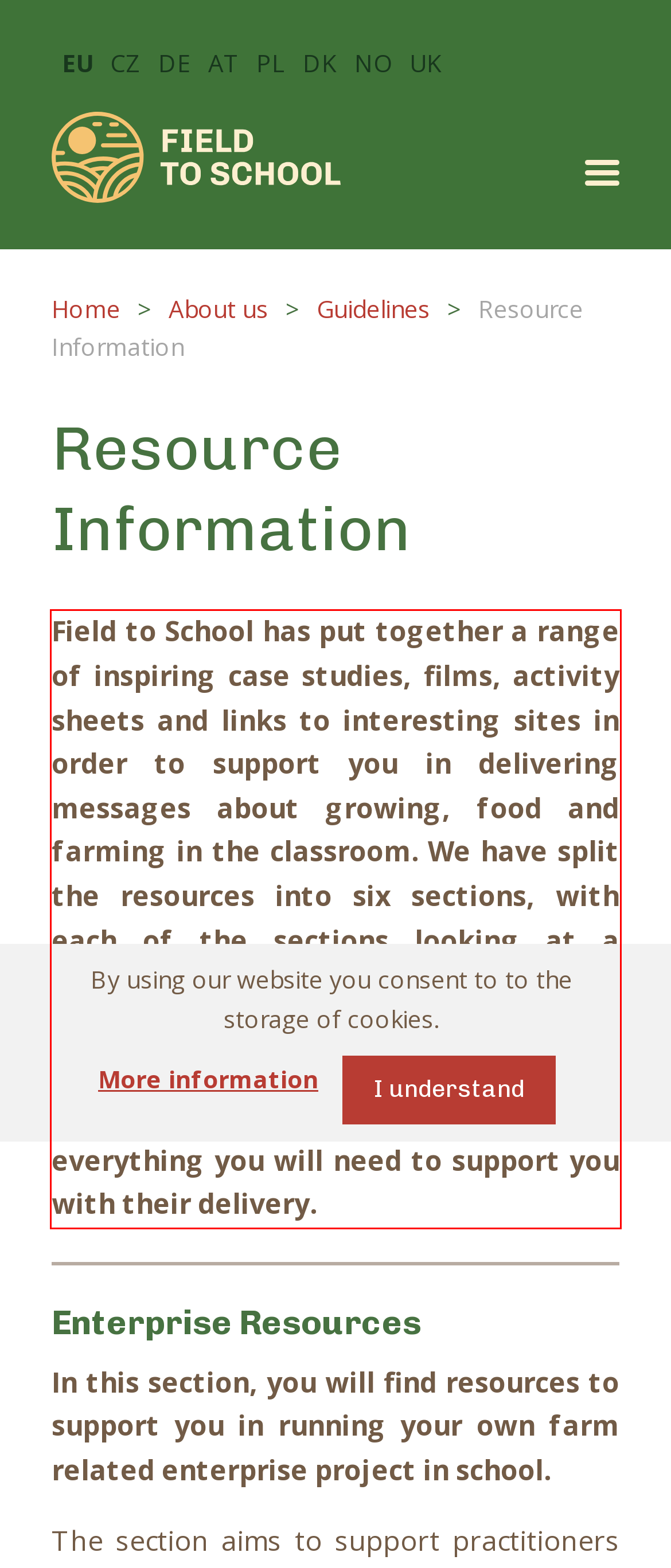With the given screenshot of a webpage, locate the red rectangle bounding box and extract the text content using OCR.

Field to School has put together a range of inspiring case studies, films, activity sheets and links to interesting sites in order to support you in delivering messages about growing, food and farming in the classroom. We have split the resources into six sections, with each of the sections looking at a different aspect to learning about food and farming. Within each section, you will find lots of ideas for fun and engaging classroom projects and everything you will need to support you with their delivery.